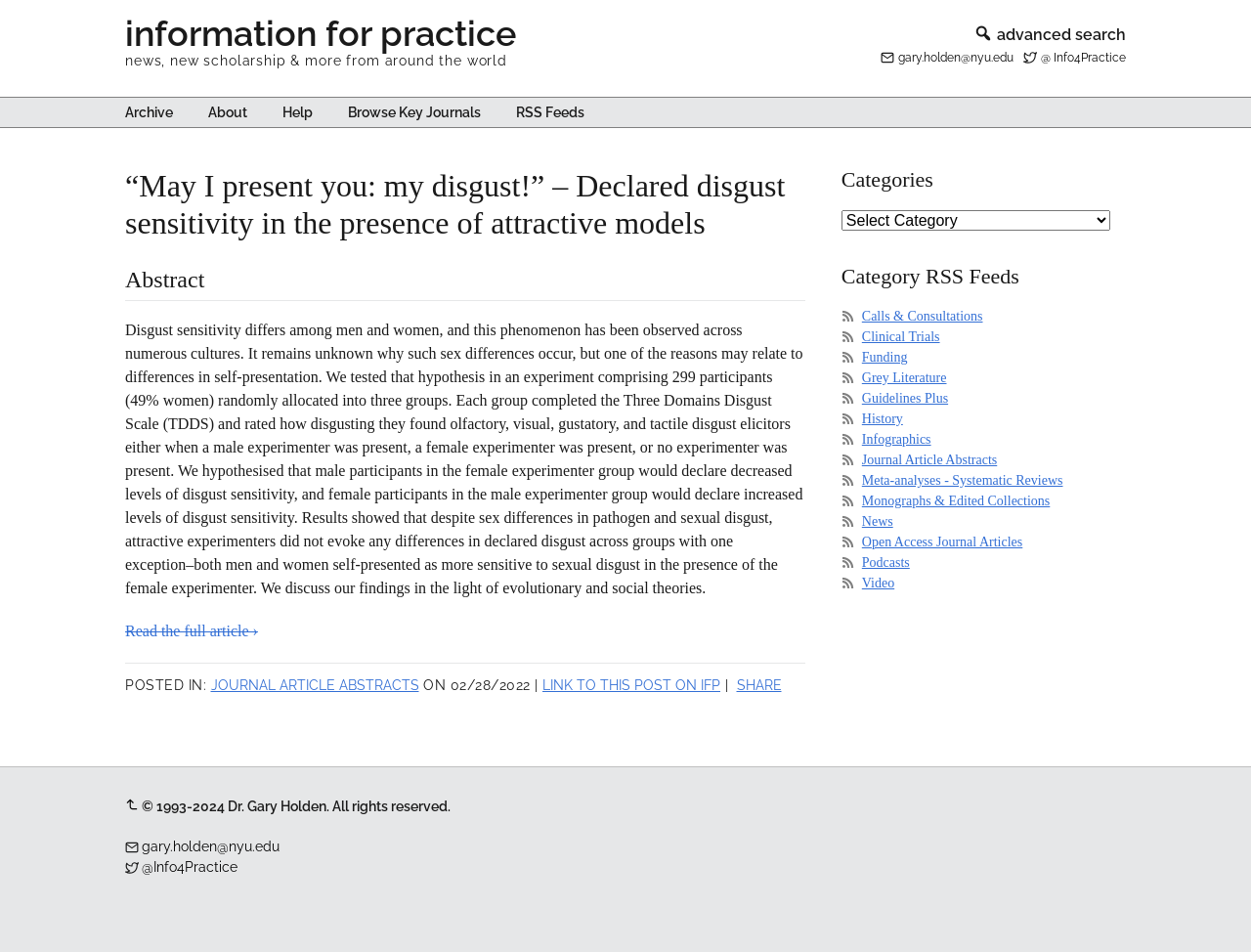Give a one-word or phrase response to the following question: What is the topic of the article?

Disgust sensitivity